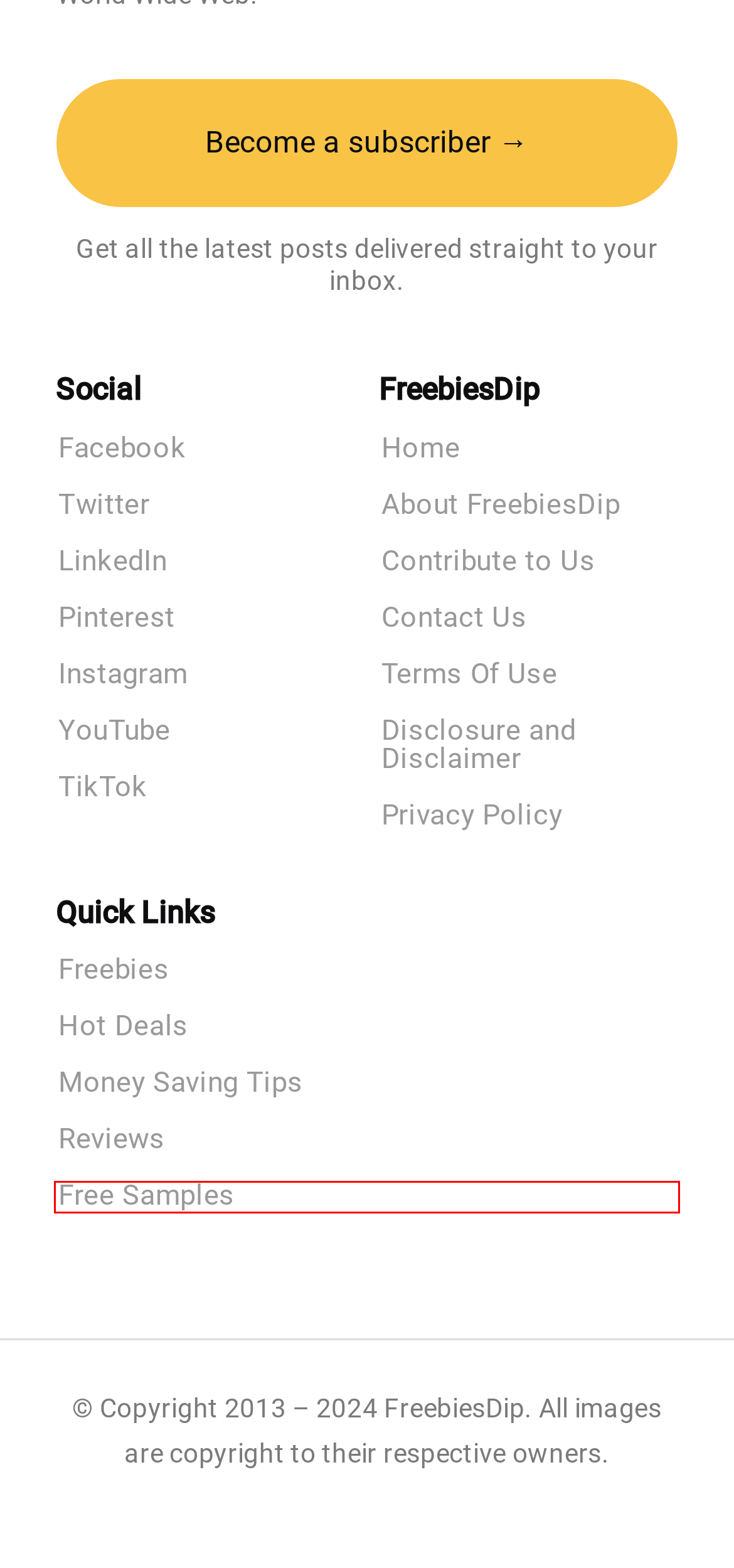With the provided webpage screenshot containing a red bounding box around a UI element, determine which description best matches the new webpage that appears after clicking the selected element. The choices are:
A. Free Samples
B. Save big with FreebiesDip - Subscribe Now!
C. FreebiesDip Welcomes Your Contribution!
D. Ollie Pet Food - Get 50% Off
E. Contact Us
F. Disclosure and Disclaimer
G. About FreebiesDip
H. Terms Of Use

A